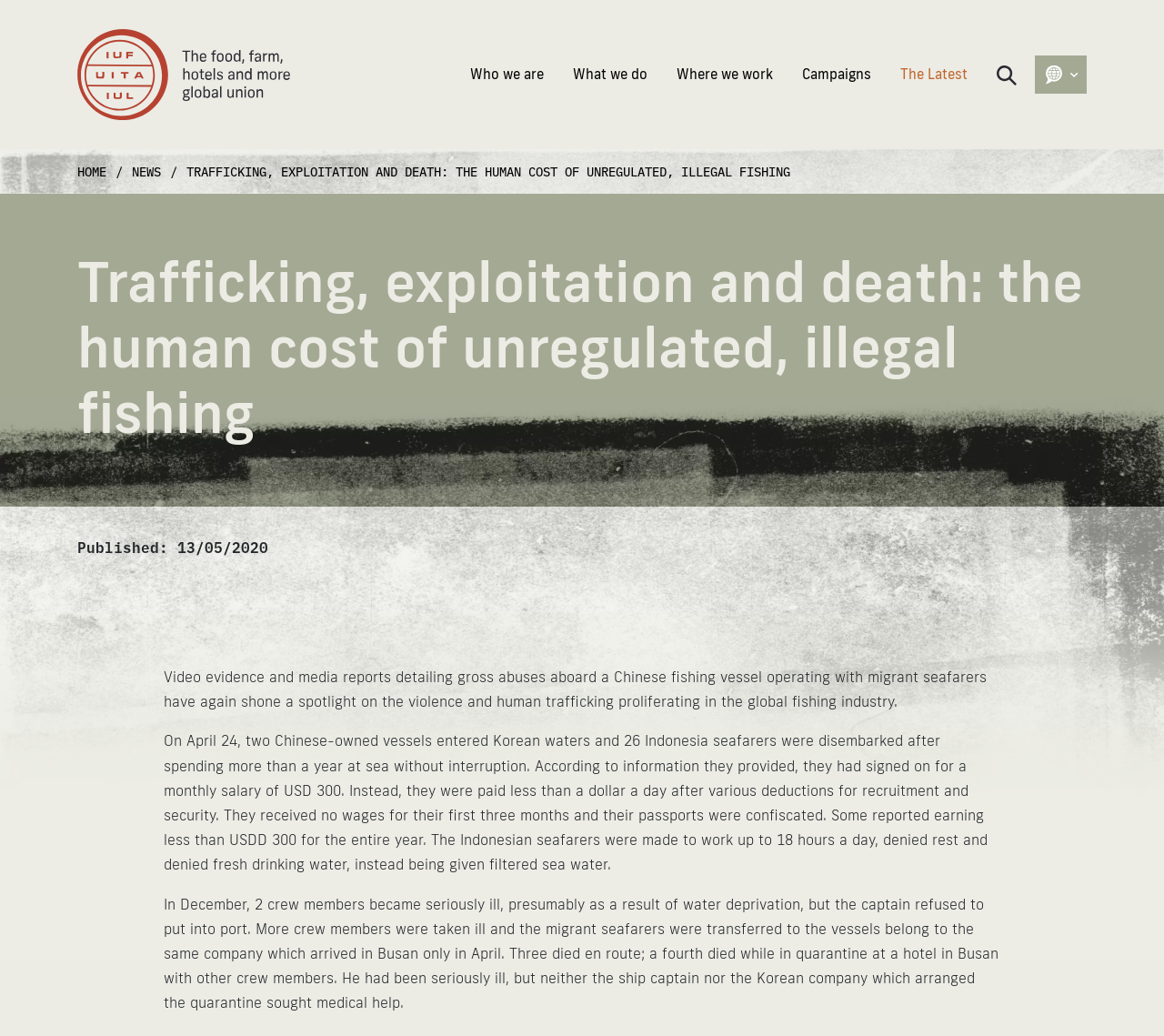What was the condition of the water given to the crew members?
Based on the screenshot, provide a one-word or short-phrase response.

Filtered sea water